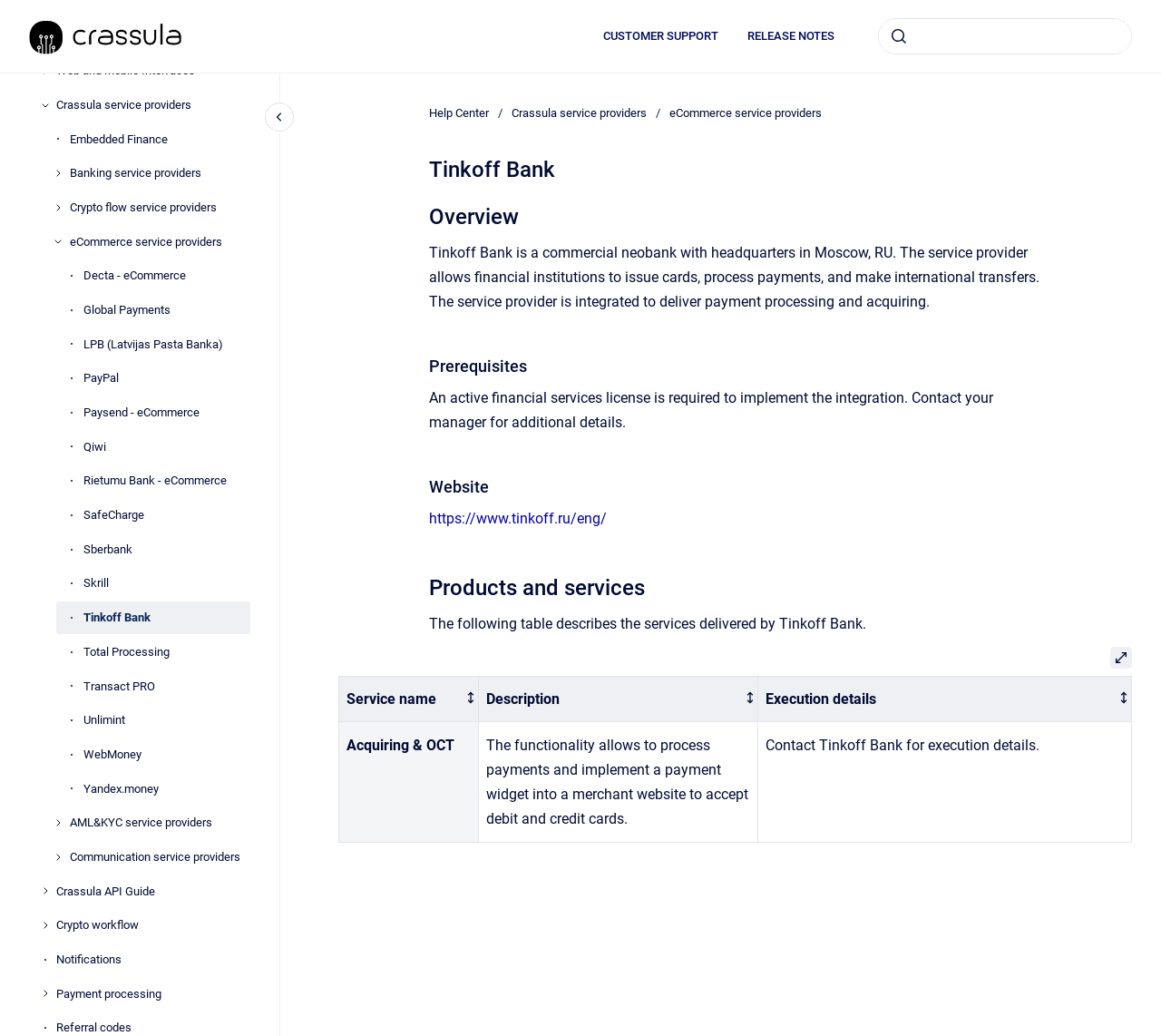What is required to implement the integration?
Refer to the image and provide a one-word or short phrase answer.

Active financial services license